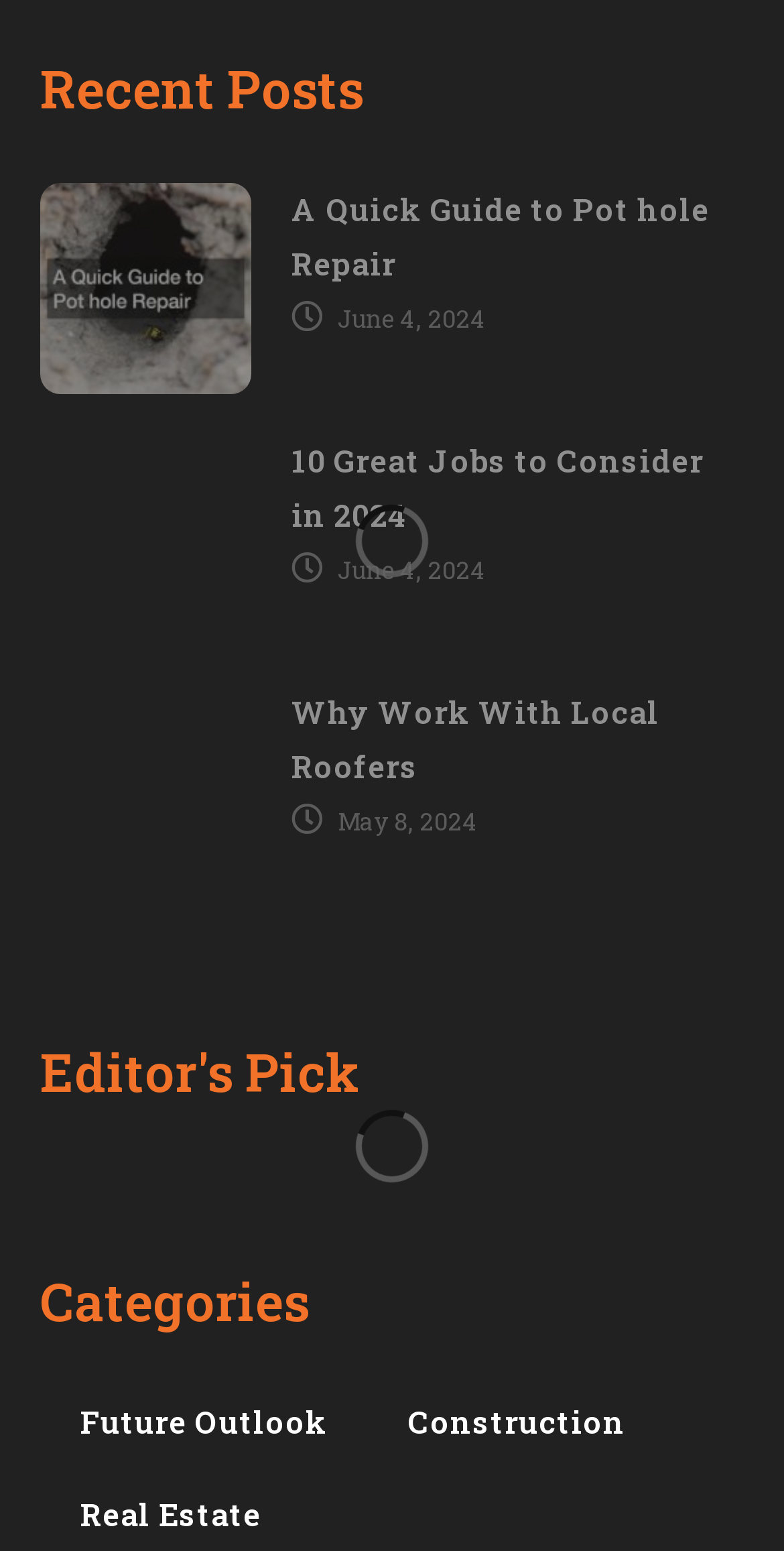Please specify the bounding box coordinates for the clickable region that will help you carry out the instruction: "browse construction category".

[0.469, 0.887, 0.849, 0.947]